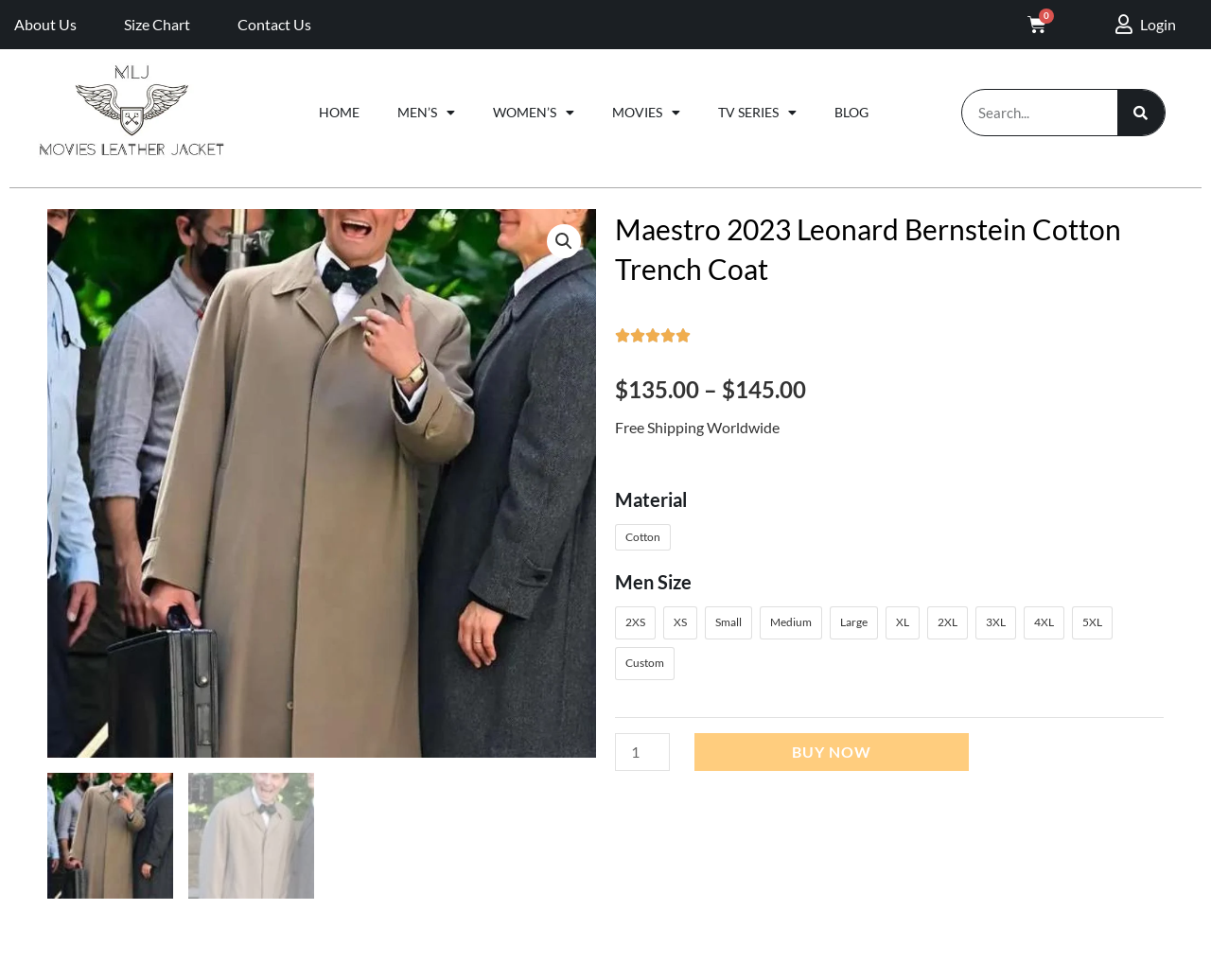Locate the coordinates of the bounding box for the clickable region that fulfills this instruction: "Login to your account".

[0.901, 0.011, 0.988, 0.039]